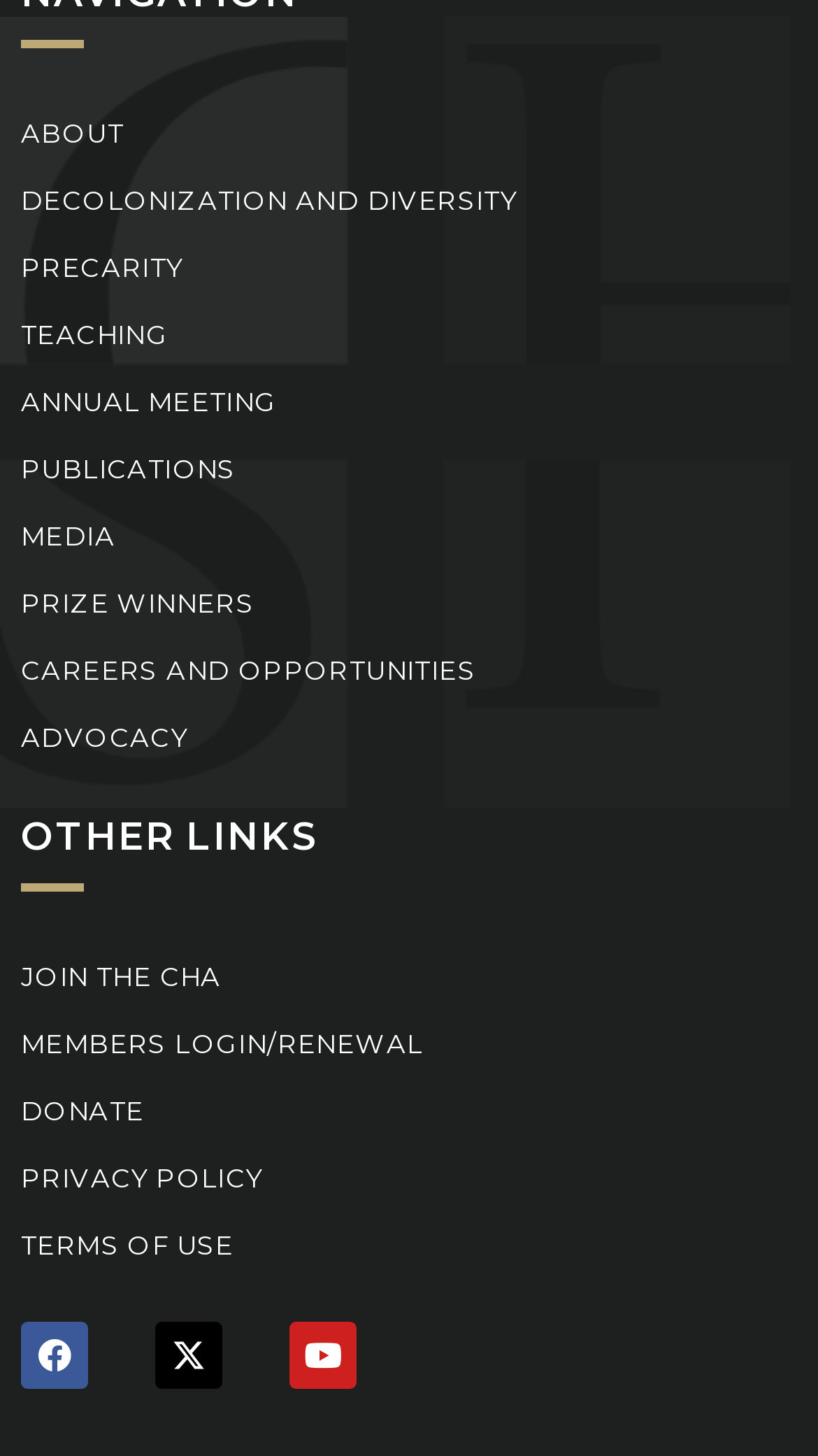What is the first link on the webpage?
Provide a detailed answer to the question using information from the image.

The first link on the webpage is 'ABOUT' which is located at the top left corner of the webpage with a bounding box coordinate of [0.026, 0.069, 0.974, 0.115].